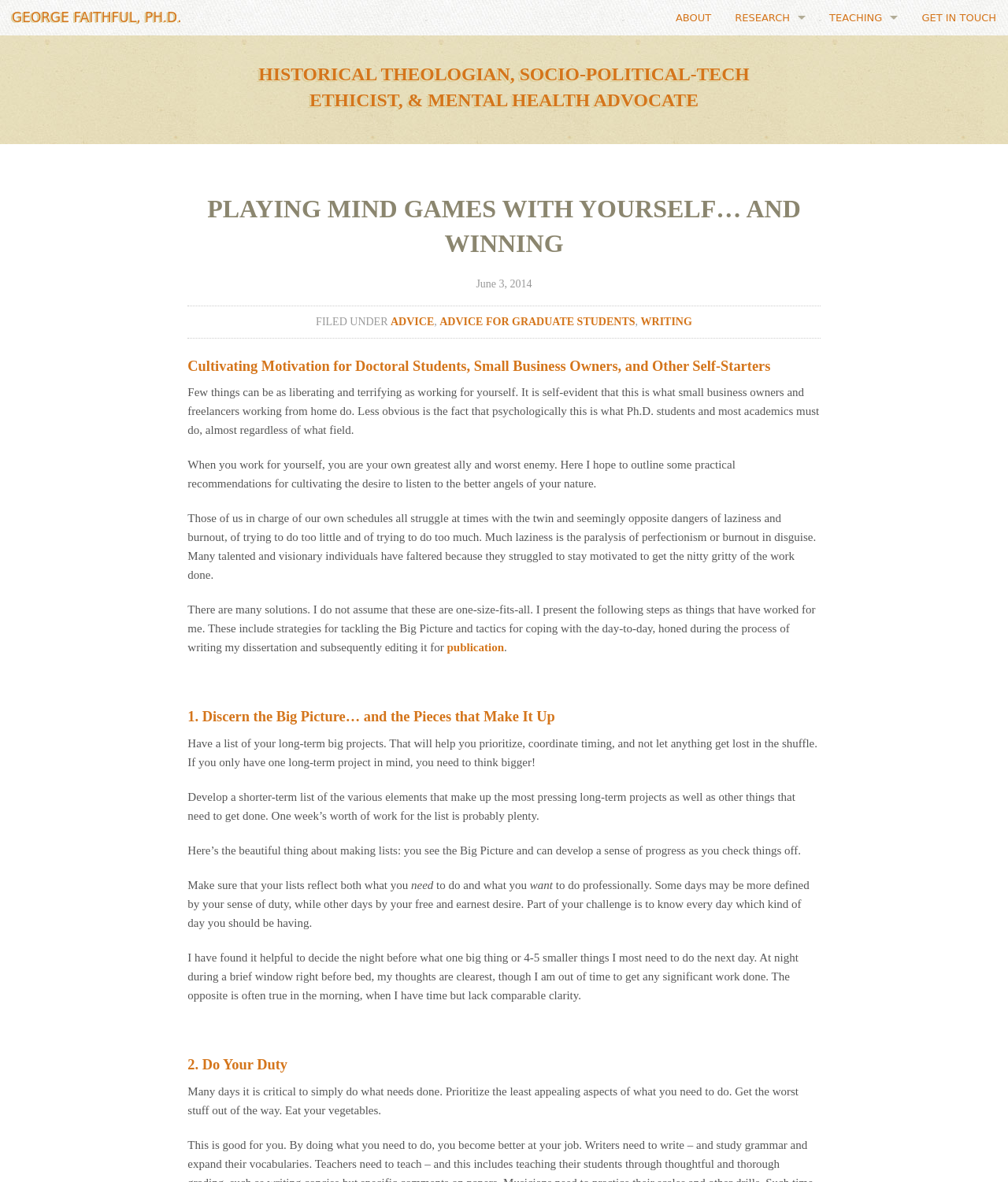Bounding box coordinates should be provided in the format (top-left x, top-left y, bottom-right x, bottom-right y) with all values between 0 and 1. Identify the bounding box for this UI element: Future Projects

[0.717, 0.03, 0.811, 0.06]